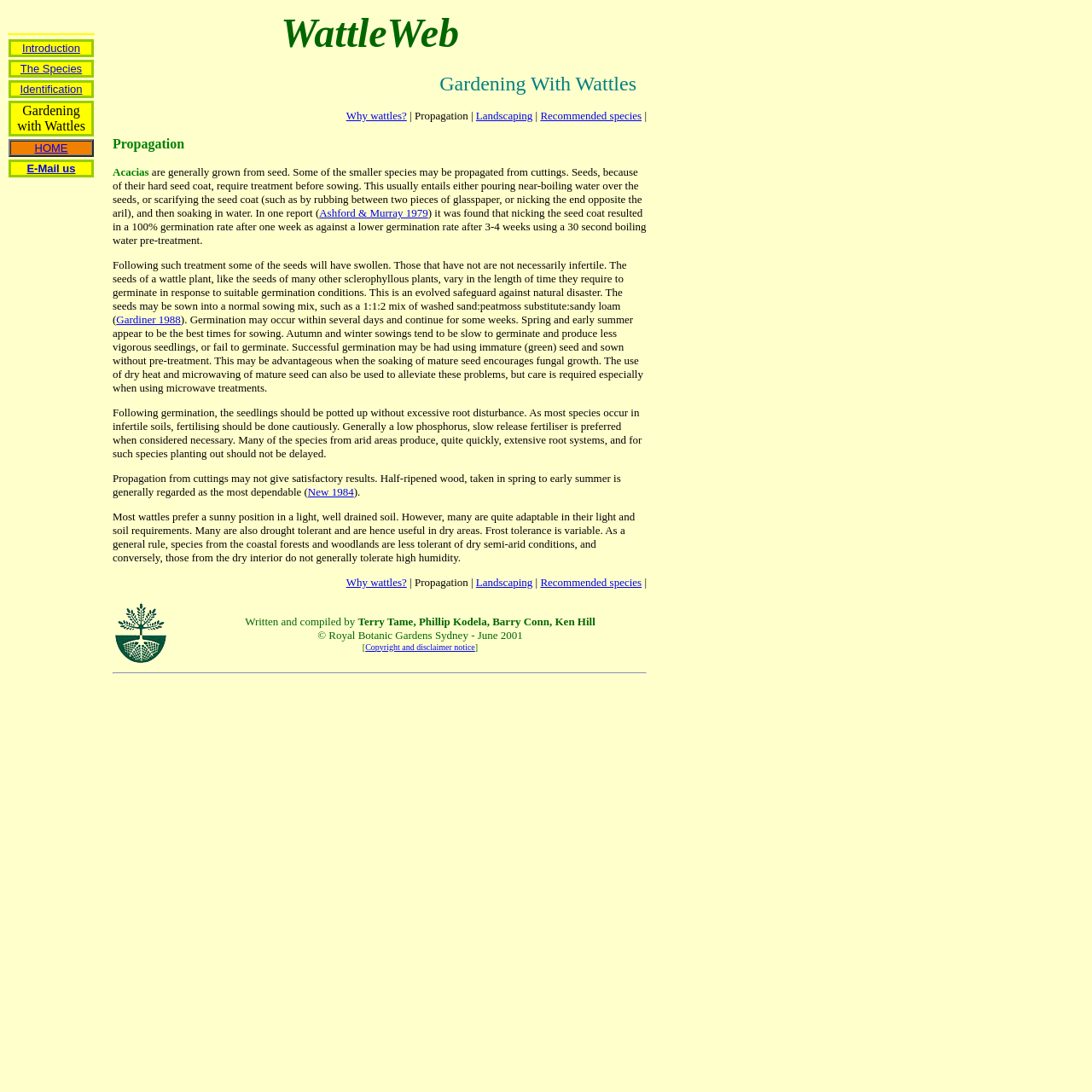Please specify the bounding box coordinates of the region to click in order to perform the following instruction: "Click on Identification".

[0.018, 0.076, 0.075, 0.088]